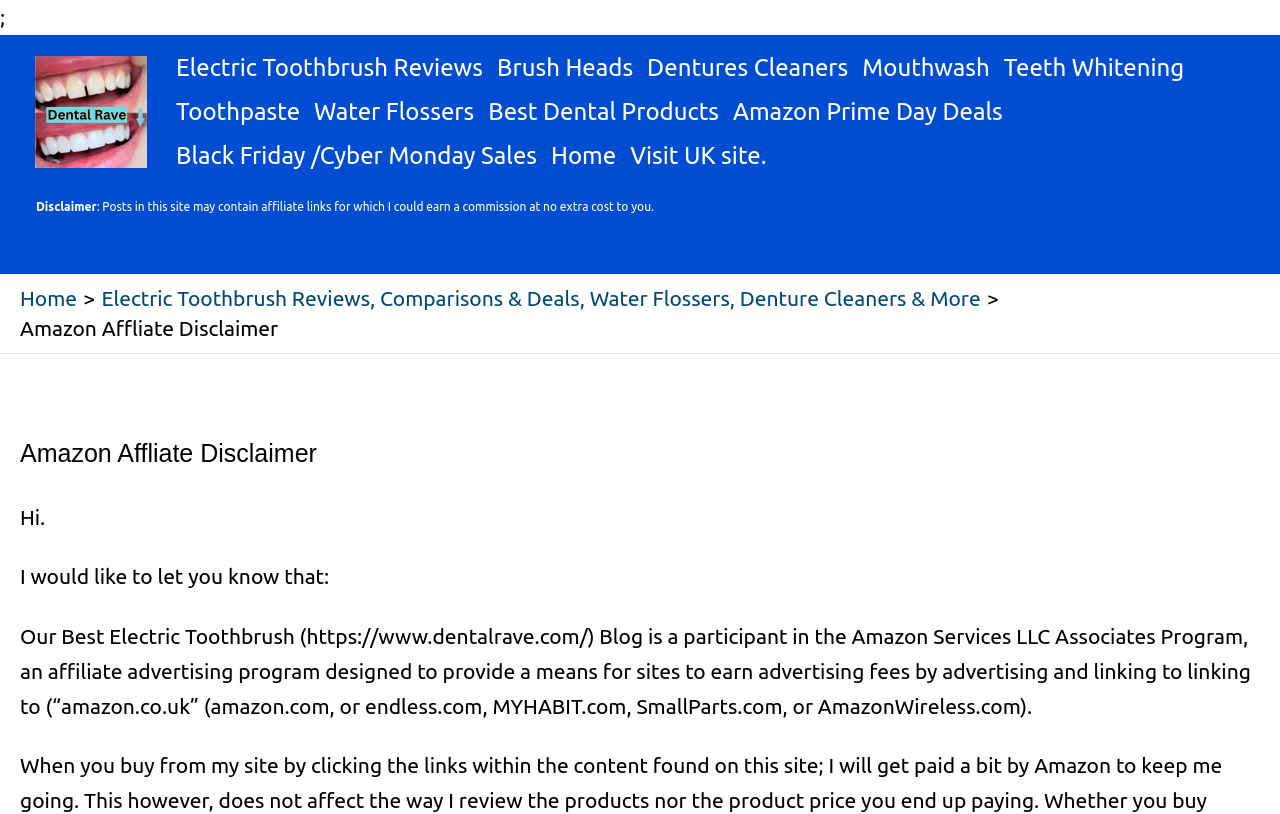Provide the bounding box coordinates of the HTML element this sentence describes: "Black Friday /Cyber Monday Sales". The bounding box coordinates consist of four float numbers between 0 and 1, i.e., [left, top, right, bottom].

[0.132, 0.164, 0.425, 0.218]